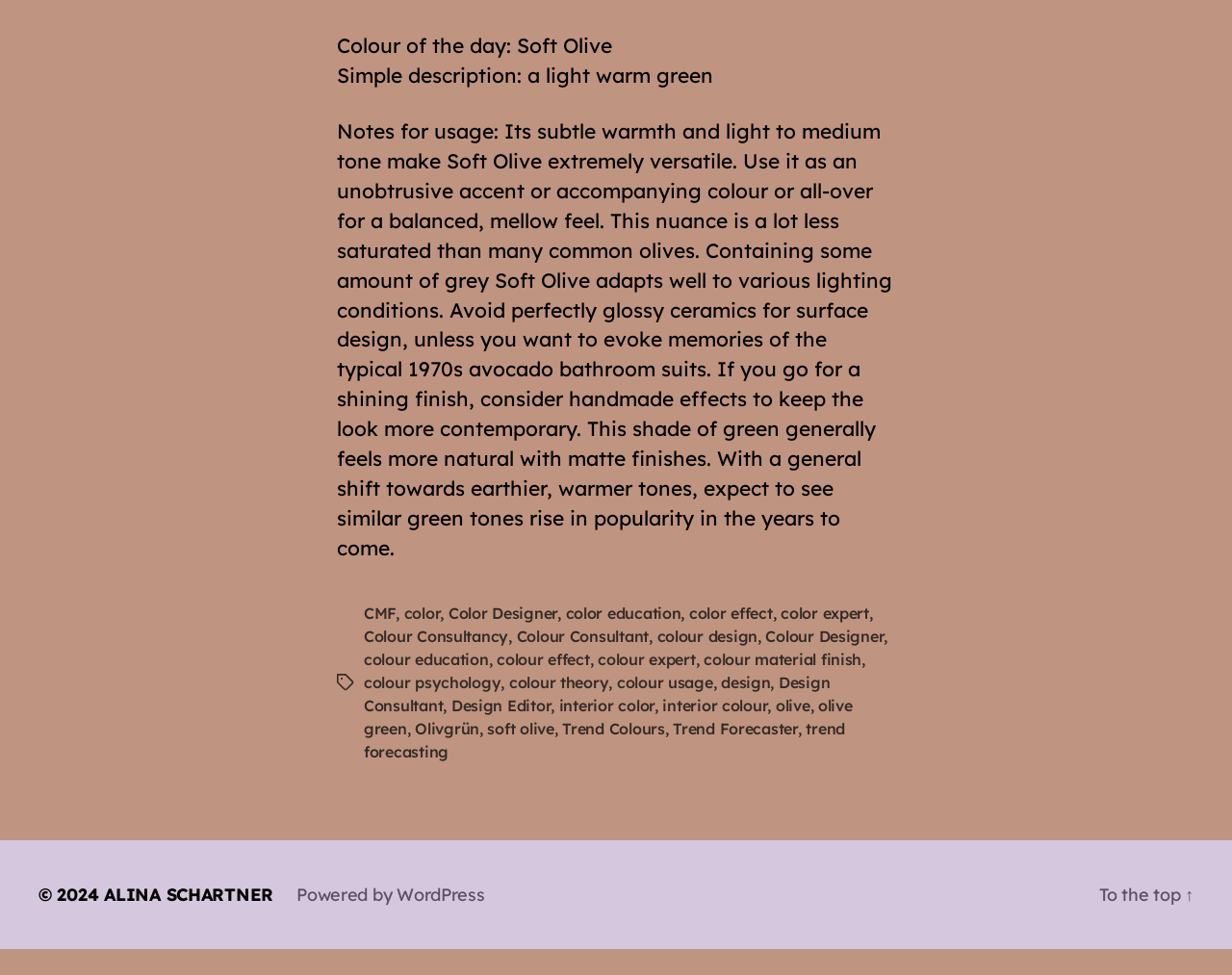What is the copyright year? Based on the screenshot, please respond with a single word or phrase.

2024